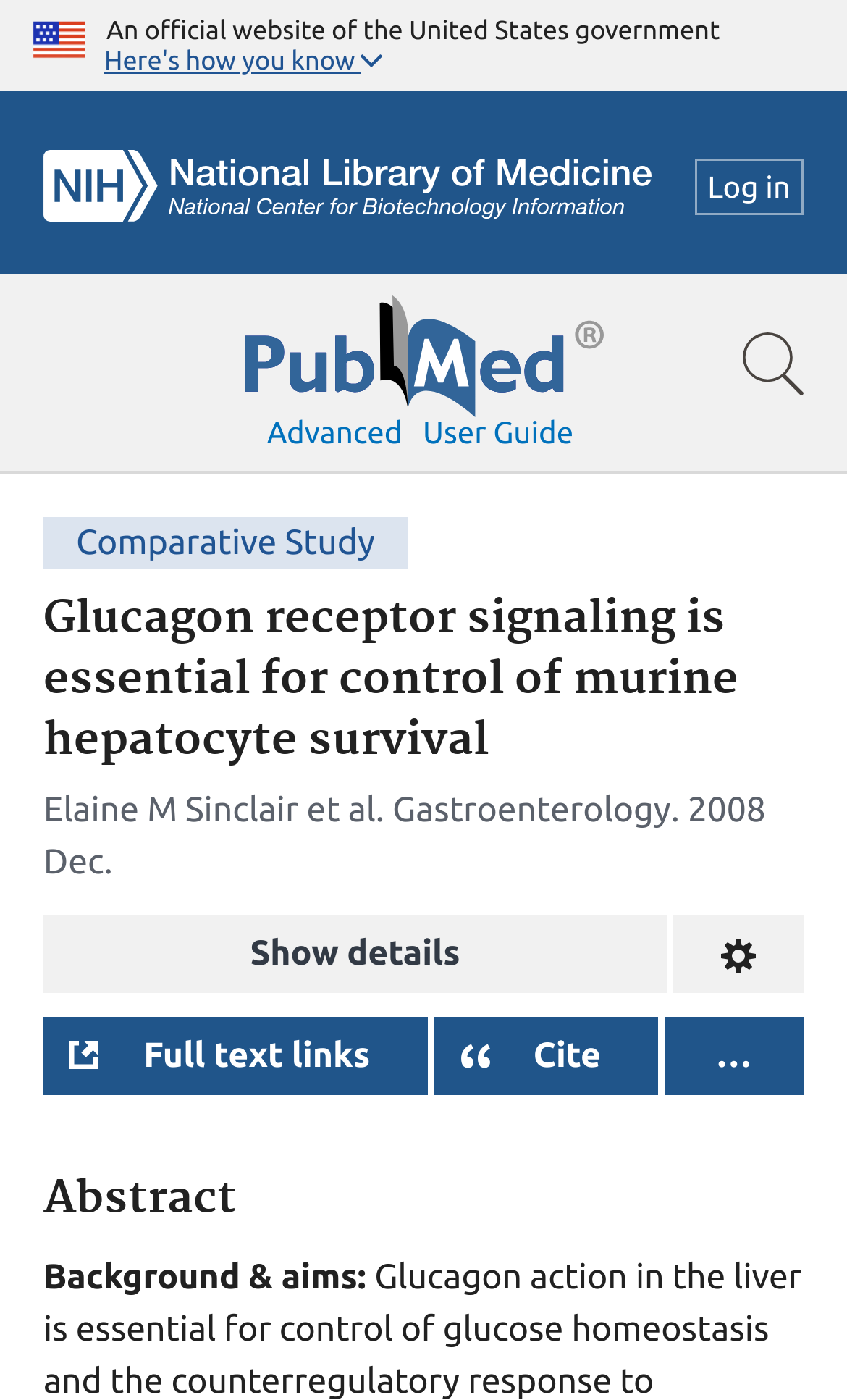Explain in detail what you observe on this webpage.

The webpage appears to be a scientific article page from PubMed, a government website. At the top, there is a U.S. flag icon and a text stating "An official website of the United States government". Below this, there is a button labeled "Here's how you know" and an NCBI logo.

On the top-right corner, there is a login link and a search bar that spans the entire width of the page. The search bar contains a PubMed logo and a link to show the search bar. There are also links to "Advanced" search and a user guide.

The main content of the page is divided into sections. The first section has a heading "Glucagon receptor signaling is essential for control of murine hepatocyte survival" and is followed by author information, including the names "Elaine M Sinclair" and "et al.". The publication details, including the journal "Gastroenterology" and the publication date "2008 Dec", are also provided.

Below this, there are buttons to "Show details" and "Change format". Further down, there are buttons to access full-text links, citation text, and more options. The abstract of the article is headed by a "Background & aims:" section, which summarizes the content of the article.

The webpage has a clean and organized layout, with clear headings and concise text. There are several images, including logos and icons, but no prominent images that dominate the page.